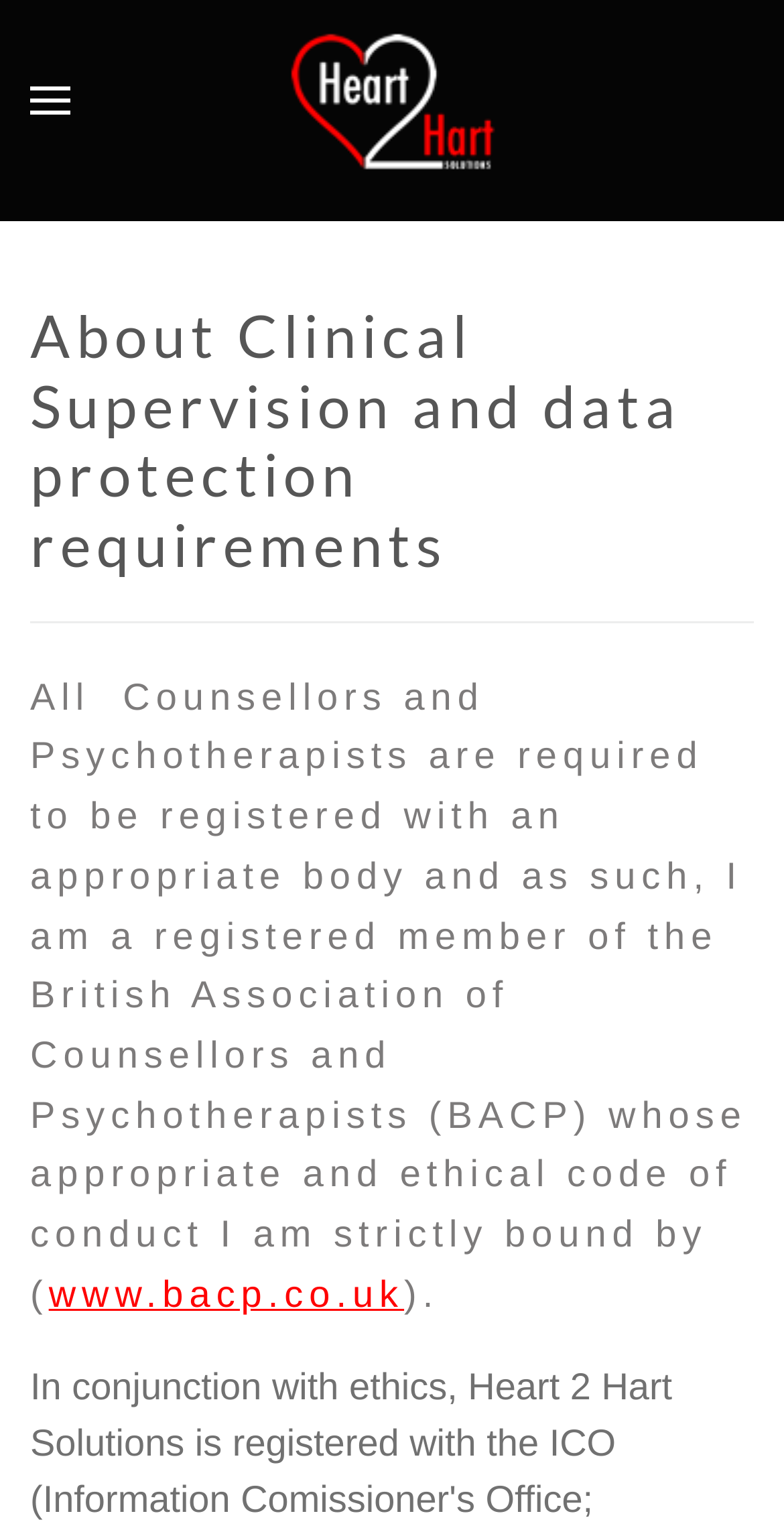From the webpage screenshot, identify the region described by www.bacp.co.uk. Provide the bounding box coordinates as (top-left x, top-left y, bottom-right x, bottom-right y), with each value being a floating point number between 0 and 1.

[0.062, 0.83, 0.515, 0.858]